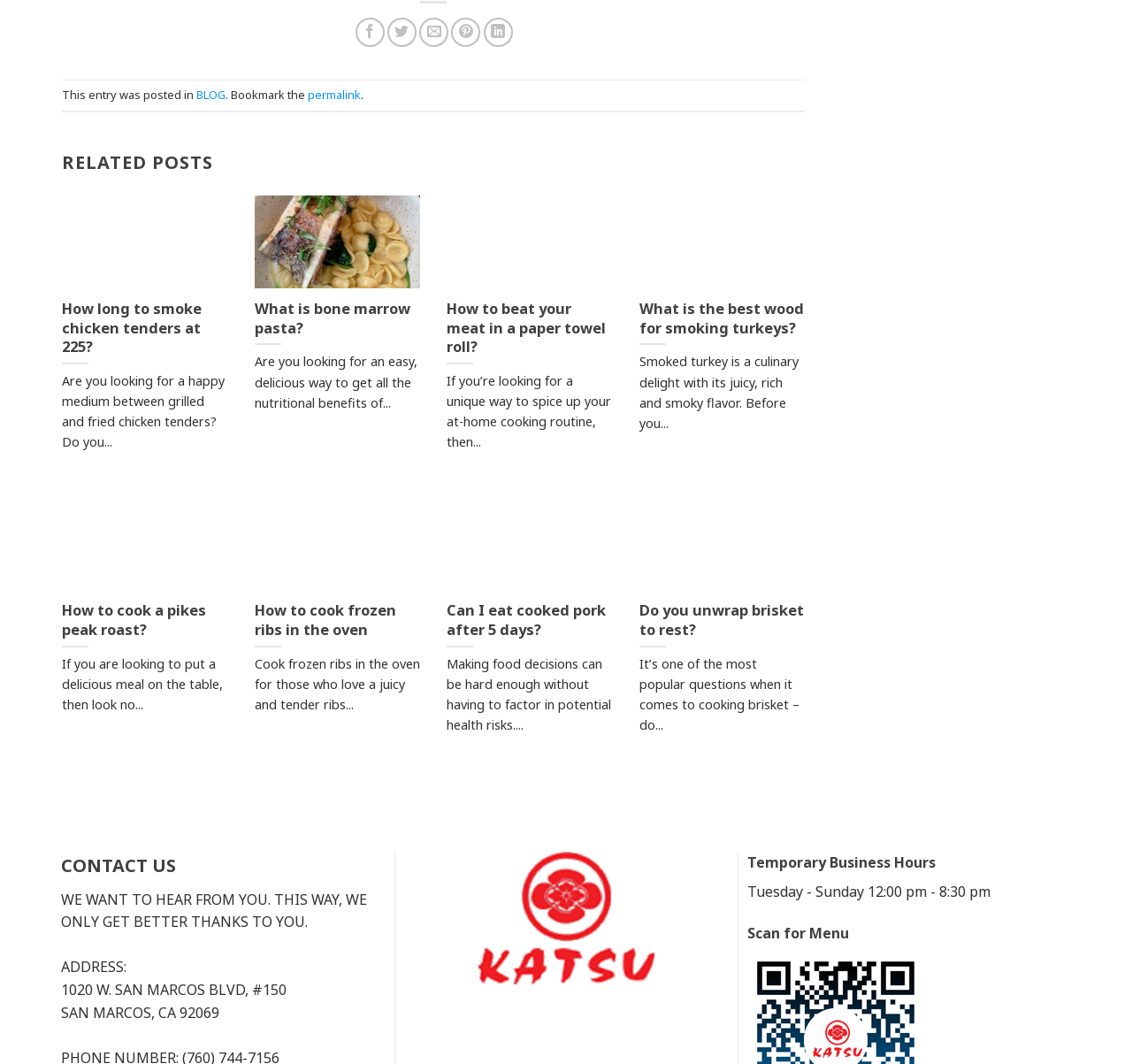How many social media sharing links are available?
Give a thorough and detailed response to the question.

I counted the number of social media sharing links at the top of the webpage, which are 'Share on Facebook', 'Share on Twitter', 'Email to a Friend', 'Pin on Pinterest', and 'Share on LinkedIn'. There are 5 links in total.